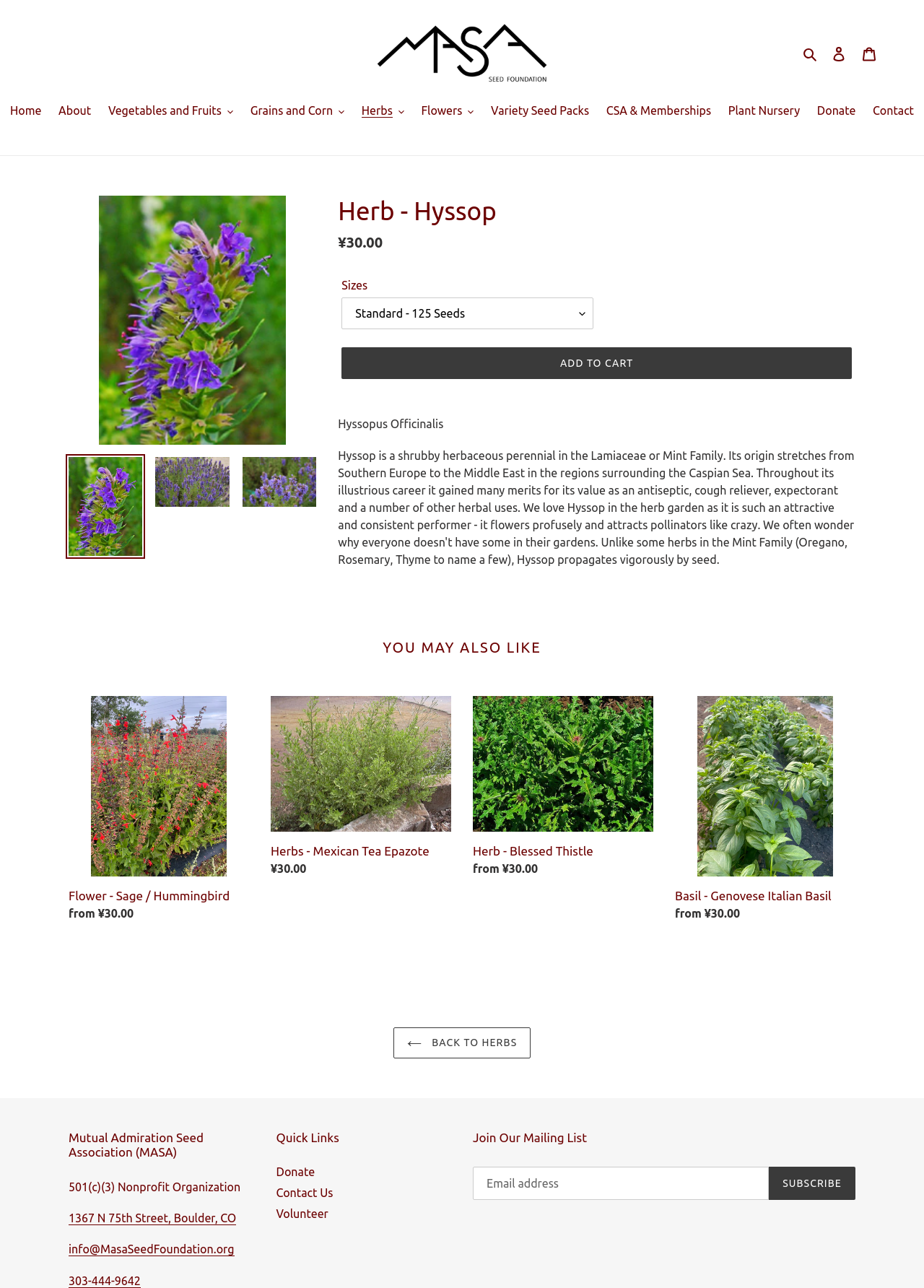Detail the features and information presented on the webpage.

The webpage is about a specific herb, Hyssop, and is part of the MASA Seed Foundation website. At the top, there is a navigation menu with links to different sections of the website, including Home, About, Vegetables and Fruits, Grains and Corn, Herbs, Flowers, Variety Seed Packs, CSA & Memberships, Plant Nursery, Donate, and Contact. 

Below the navigation menu, there is a logo and a search bar on the top right corner. The main content of the page is divided into two sections. On the left, there is an image of the Hyssop herb, with links to load the image into a gallery viewer. 

On the right, there is a heading that reads "Herb - Hyssop" followed by a description list with the regular price of ¥30.00. Below this, there is a section to select the size of the herb, a button to add the herb to the cart, and a status indicator. 

Further down, there is a section titled "YOU MAY ALSO LIKE" that recommends four other herbs, each with a link to its page, a description, and a regular price. 

At the bottom of the page, there are links to go back to the herbs section, a section about the Mutual Admiration Seed Association (MASA), a 501(c)(3) Nonprofit Organization, with its address, email, and phone number. There are also quick links to donate, contact, and volunteer, as well as a section to join the mailing list.